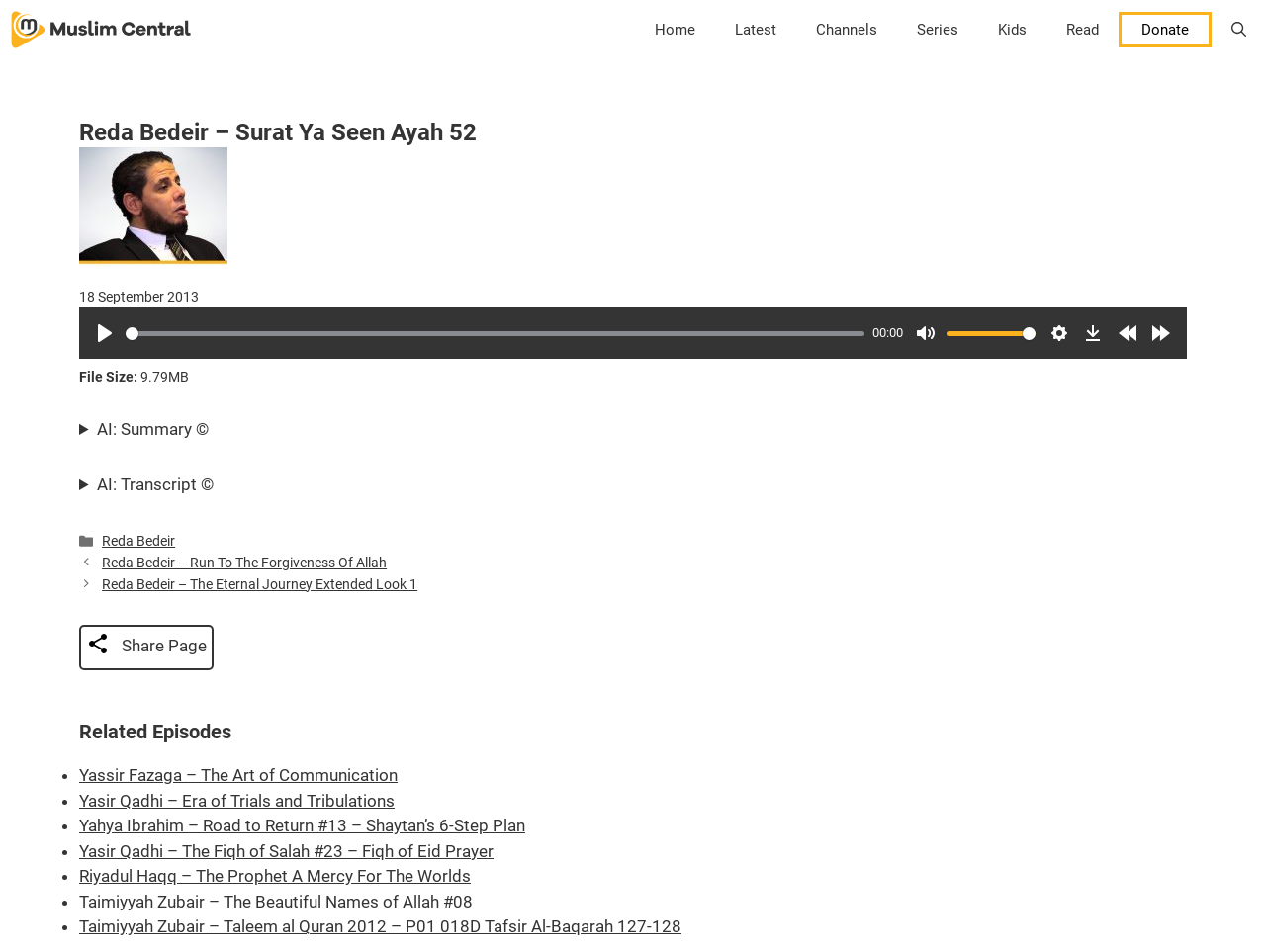Based on what you see in the screenshot, provide a thorough answer to this question: What is the category of the audio?

I found the category by looking at the static text 'Categories' and the adjacent link 'Reda Bedeir' which is likely the category of the audio.